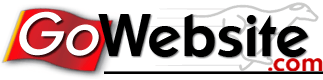What color is the flag in the logo?
Give a single word or phrase as your answer by examining the image.

Red